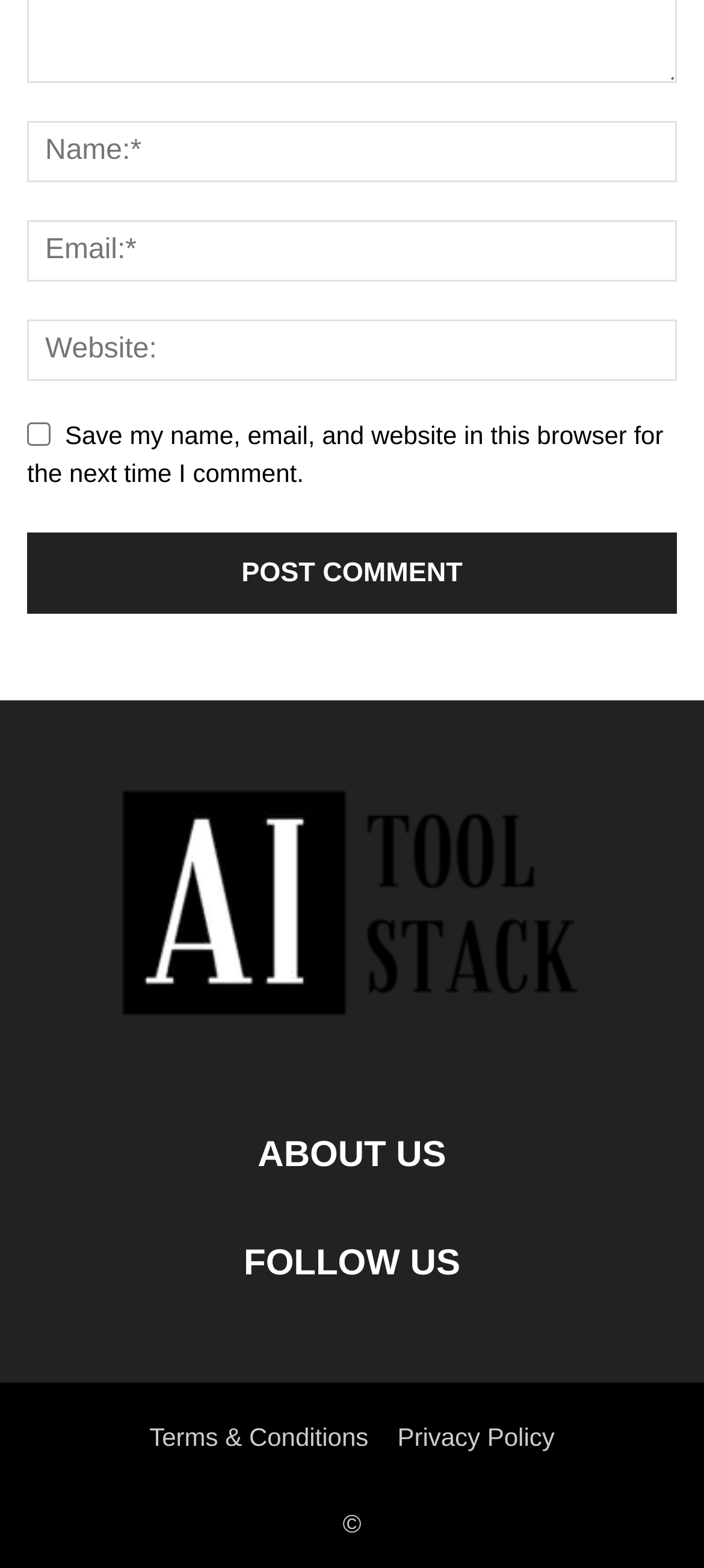Determine the bounding box coordinates of the clickable area required to perform the following instruction: "Read 13moons Email Marketing". The coordinates should be represented as four float numbers between 0 and 1: [left, top, right, bottom].

None